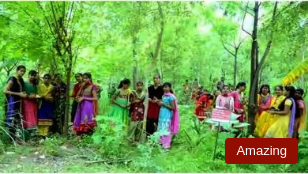Give a concise answer of one word or phrase to the question: 
What is the cultural significance of this initiative?

Ecological awareness and empowerment